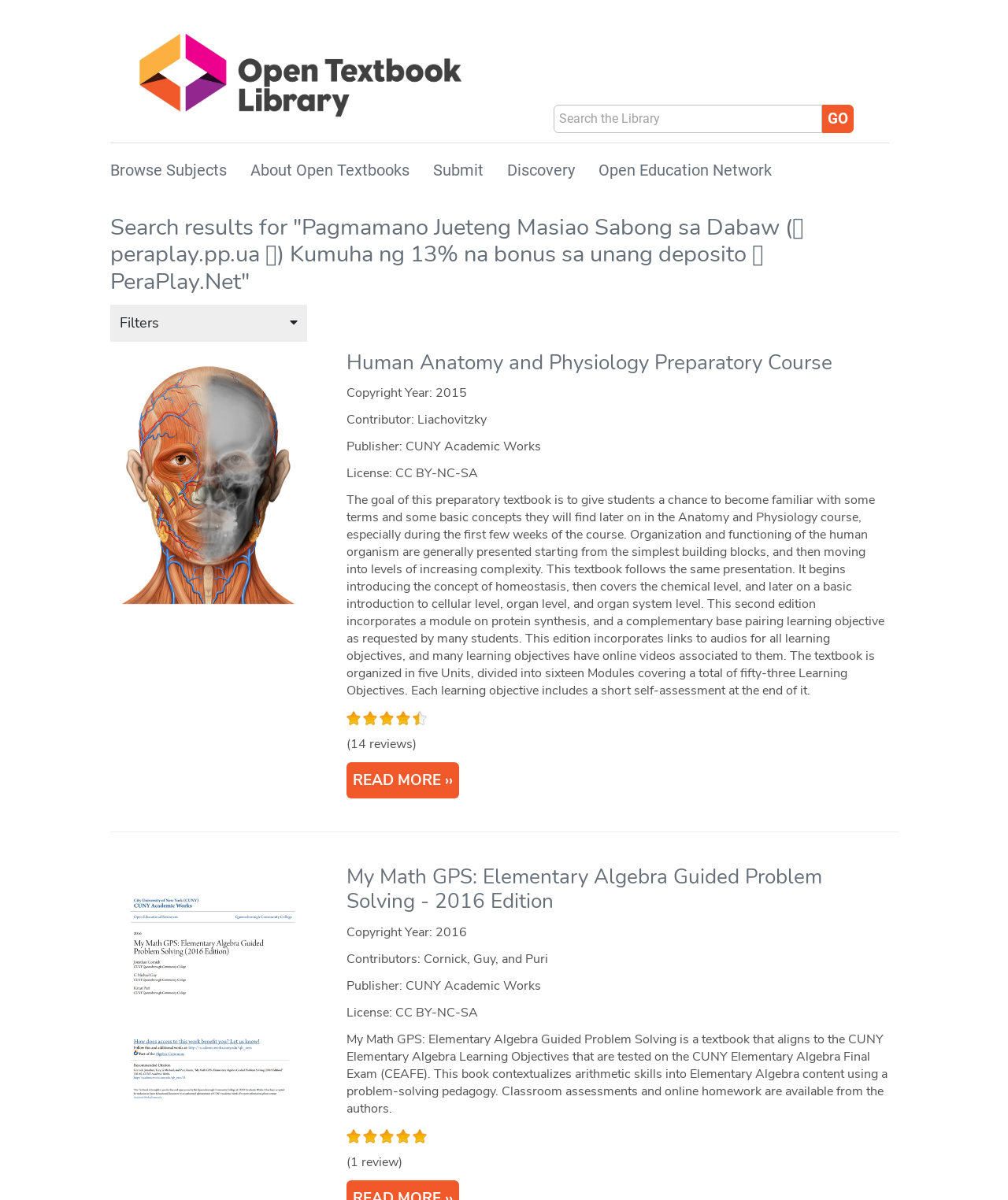Describe all the key features of the webpage in detail.

This webpage is a search results page for the Open Textbook Library. At the top, there is a navigation bar with links to "Library Home", "Browse Subjects", "About Open Textbooks", "Submit", "Discovery", and "Open Education Network". Below the navigation bar, there is a search bar with a combobox to select the search term and a "Go" button.

The main content of the page is a list of search results, which are textbooks. Each textbook is presented in a similar format, with a heading displaying the title of the textbook, followed by a brief description, and then details about the textbook such as the copyright year, contributors, publisher, and license. There are also ratings displayed as stars, with the number of reviews in parentheses.

The first textbook in the list is "Human Anatomy and Physiology Preparatory Course", which has a brief description and details about the textbook. Below the description, there is a "Read more" link. The second textbook in the list is "My Math GPS: Elementary Algebra Guided Problem Solving - 2016 Edition", which also has a brief description and details about the textbook, as well as a "Read more" link.

The search results are organized in a single column, with each textbook taking up a significant amount of vertical space. The layout is clean and easy to read, with clear headings and concise text.